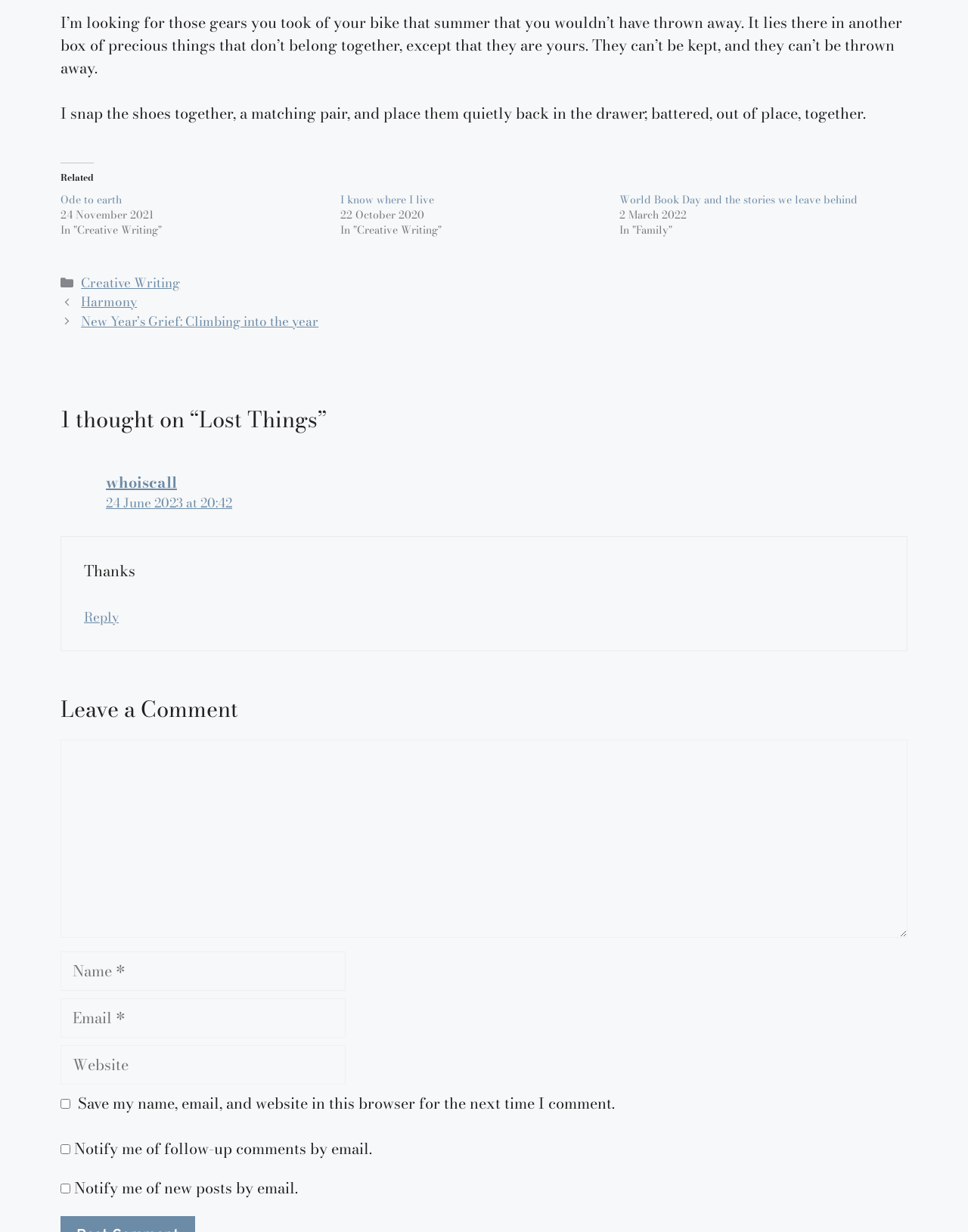Identify the bounding box coordinates for the element you need to click to achieve the following task: "Click on the 'Reply to whoiscall' link". Provide the bounding box coordinates as four float numbers between 0 and 1, in the form [left, top, right, bottom].

[0.087, 0.493, 0.123, 0.509]